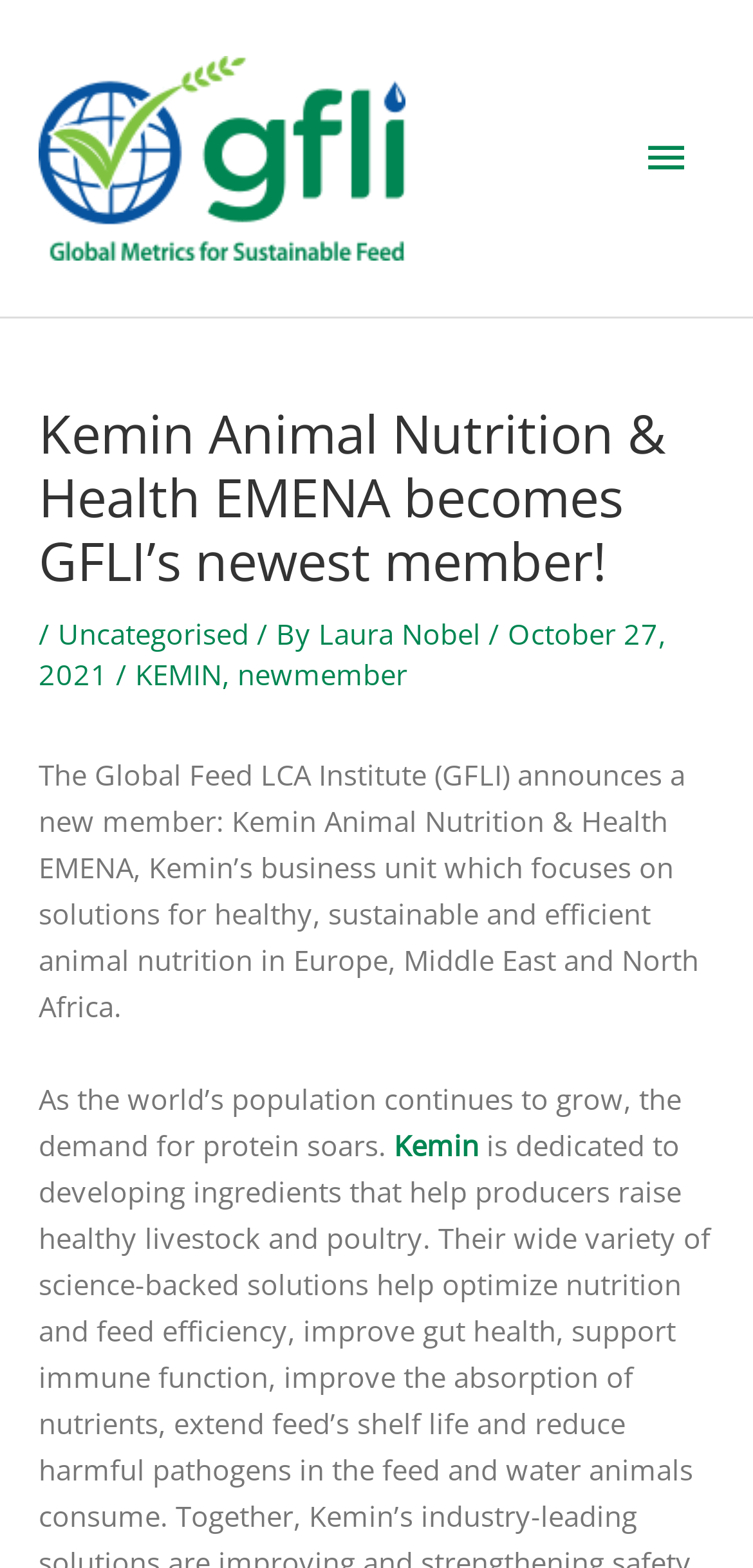Please provide a comprehensive answer to the question below using the information from the image: What is the name of the new member of GFLI?

The question asks for the name of the new member of GFLI. By looking at the webpage, we can see that the main heading is 'Kemin Animal Nutrition & Health EMENA becomes GFLI’s newest member!'. This clearly indicates that Kemin Animal Nutrition & Health EMENA is the new member of GFLI.